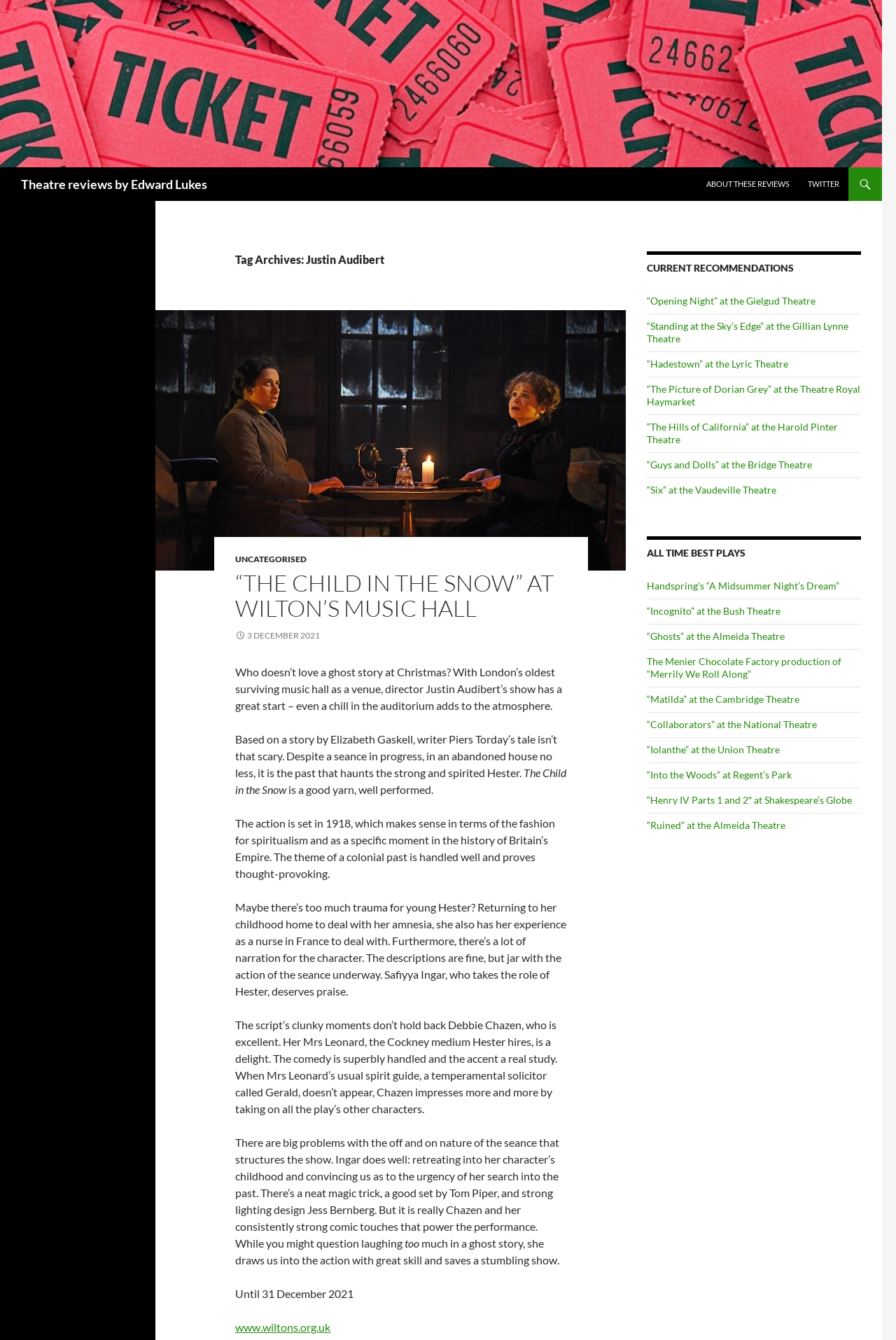Refer to the image and provide an in-depth answer to the question:
What is the theme of 'The Child in the Snow' that is handled well?

I found the answer by reading the text 'The theme of a colonial past is handled well and proves thought-provoking.' which mentions that the theme of colonial past is handled well in the play.